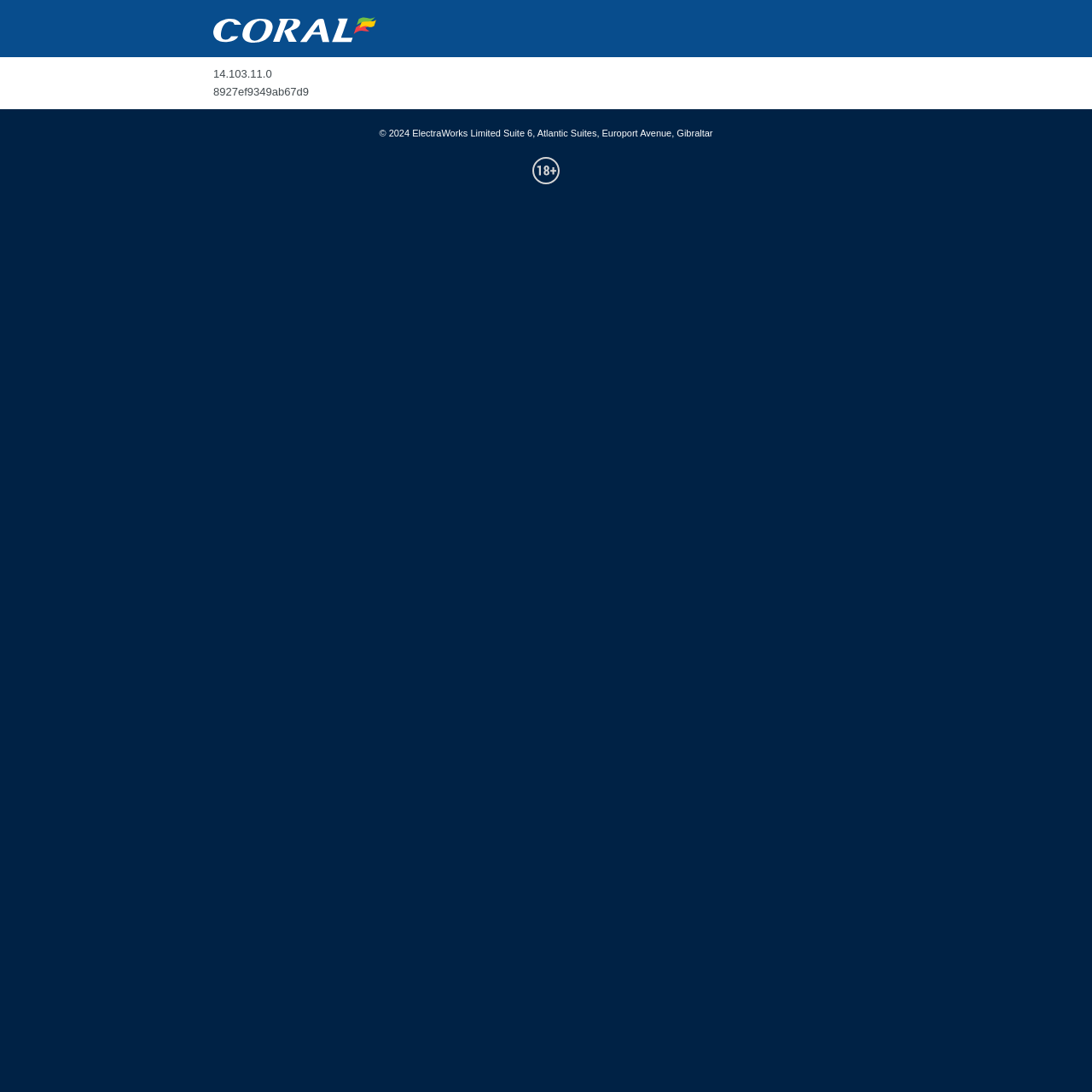Use a single word or phrase to answer the question:
What is the purpose of the image in the footer section?

Unknown